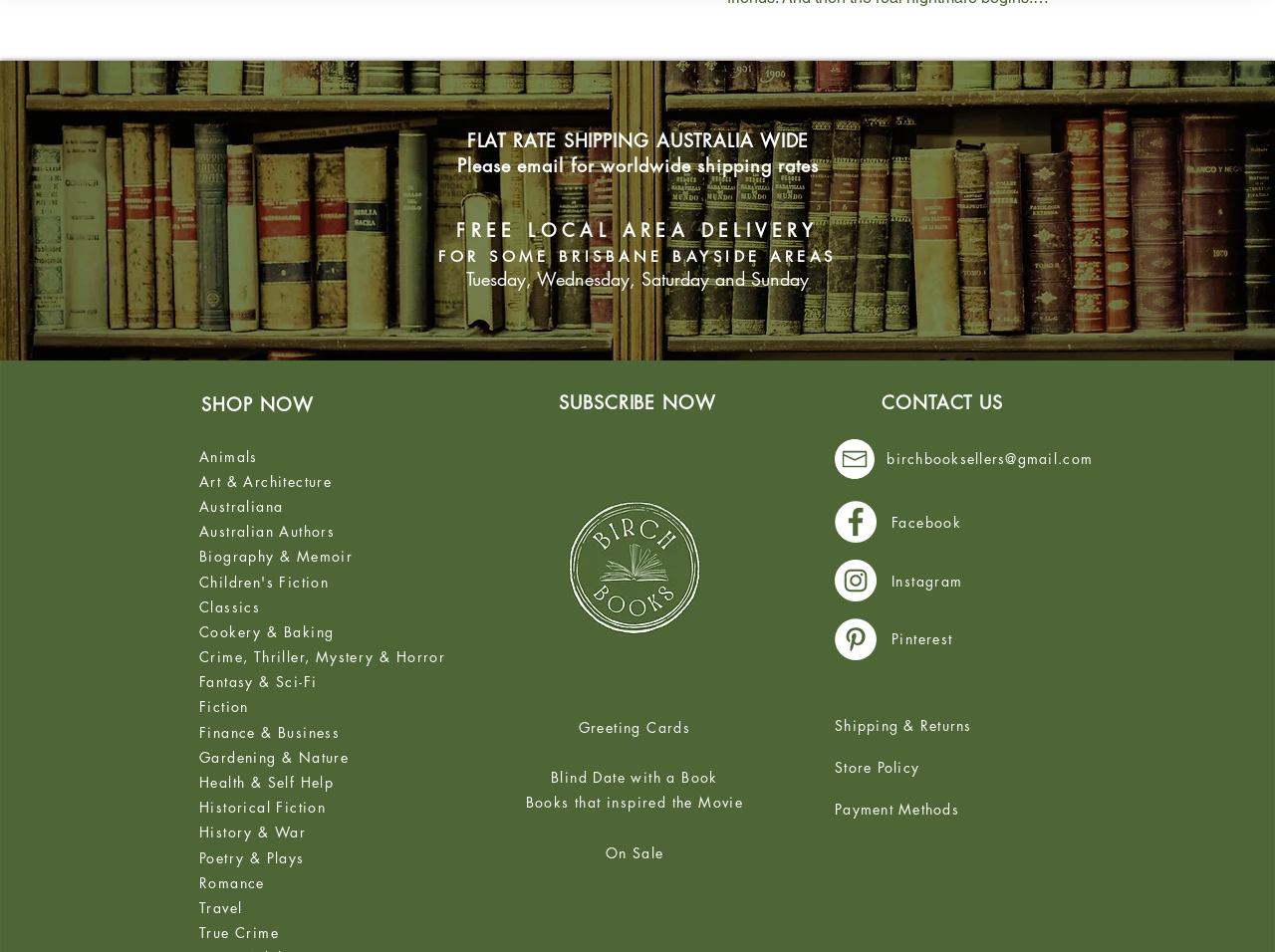Kindly respond to the following question with a single word or a brief phrase: 
How can I contact Birch Books?

Email or social media